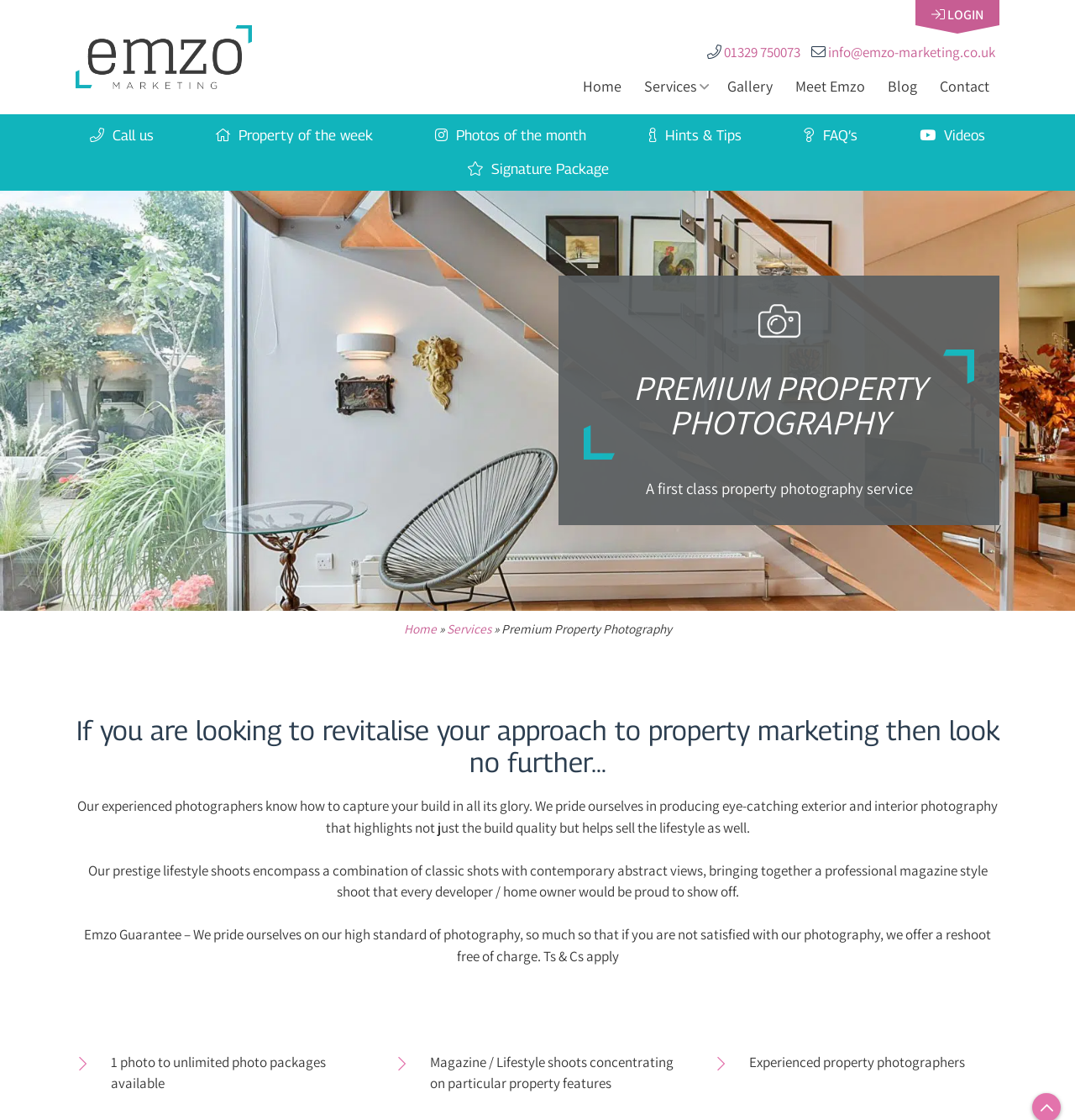What is the guarantee offered by Emzo?
From the details in the image, provide a complete and detailed answer to the question.

I found the information about the guarantee by reading the text on the webpage, which states that 'if you are not satisfied with our photography, we offer a reshoot free of charge. Ts & Cs apply'.